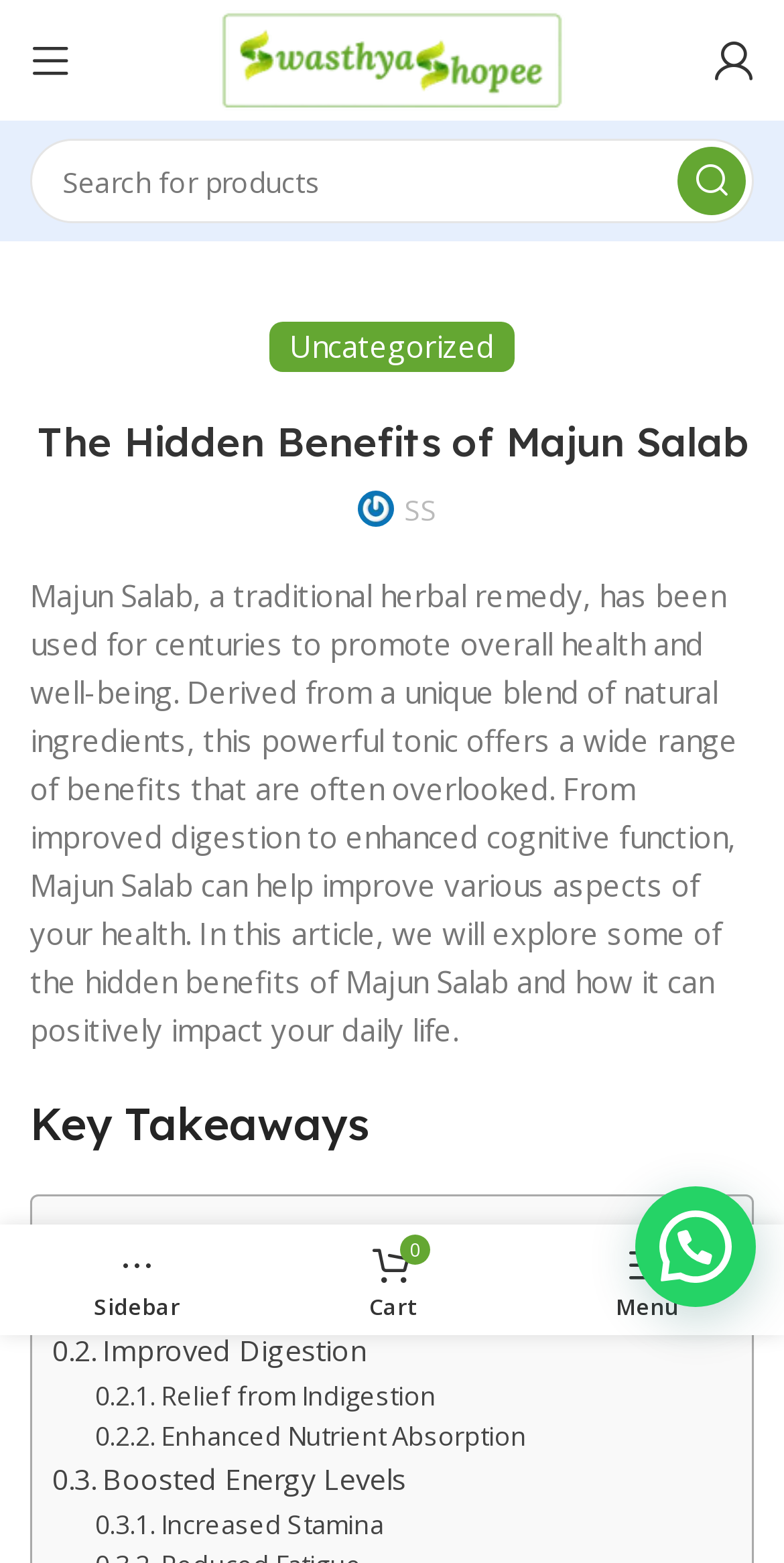Generate the title text from the webpage.

The Hidden Benefits of Majun Salab